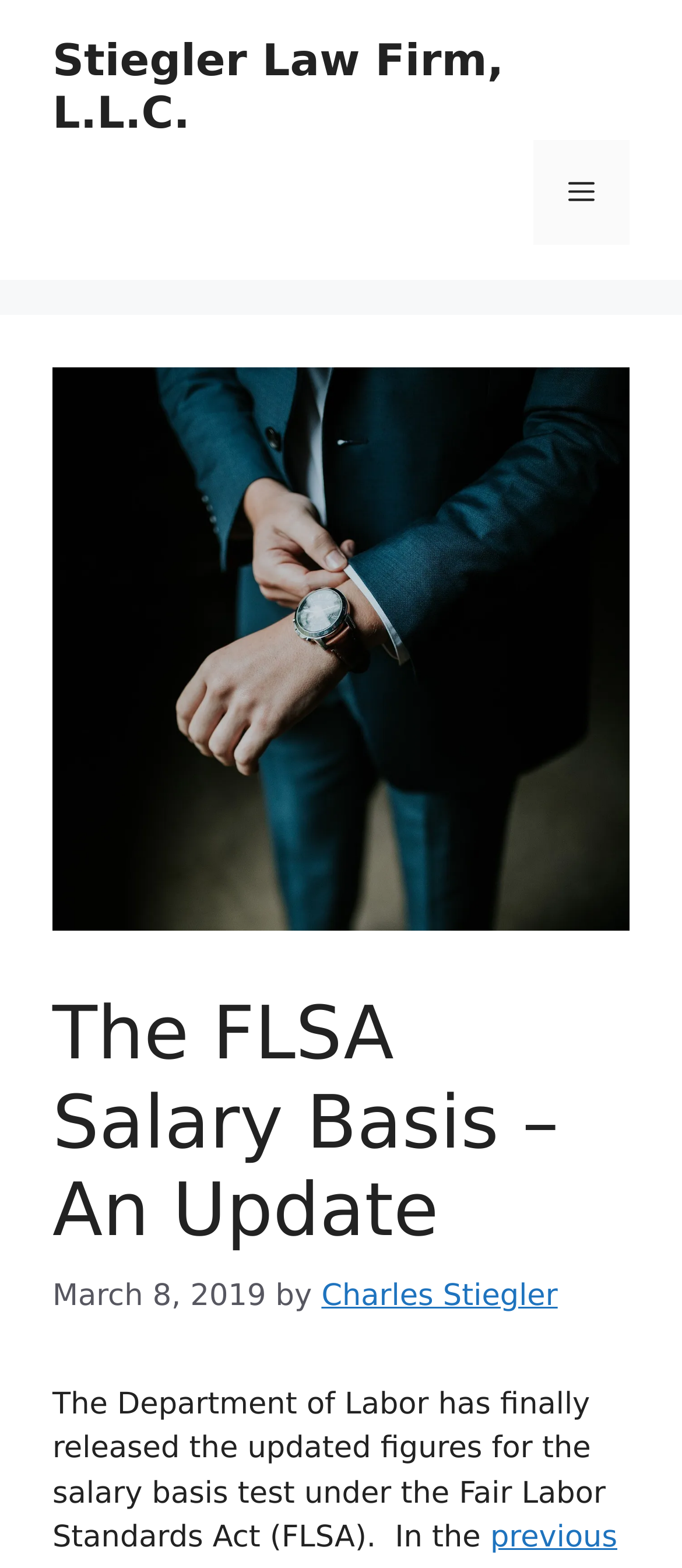Who is the author of the article?
Carefully analyze the image and provide a detailed answer to the question.

I found the author's name by looking at the link element within the header section, which contains the text 'Charles Stiegler'.